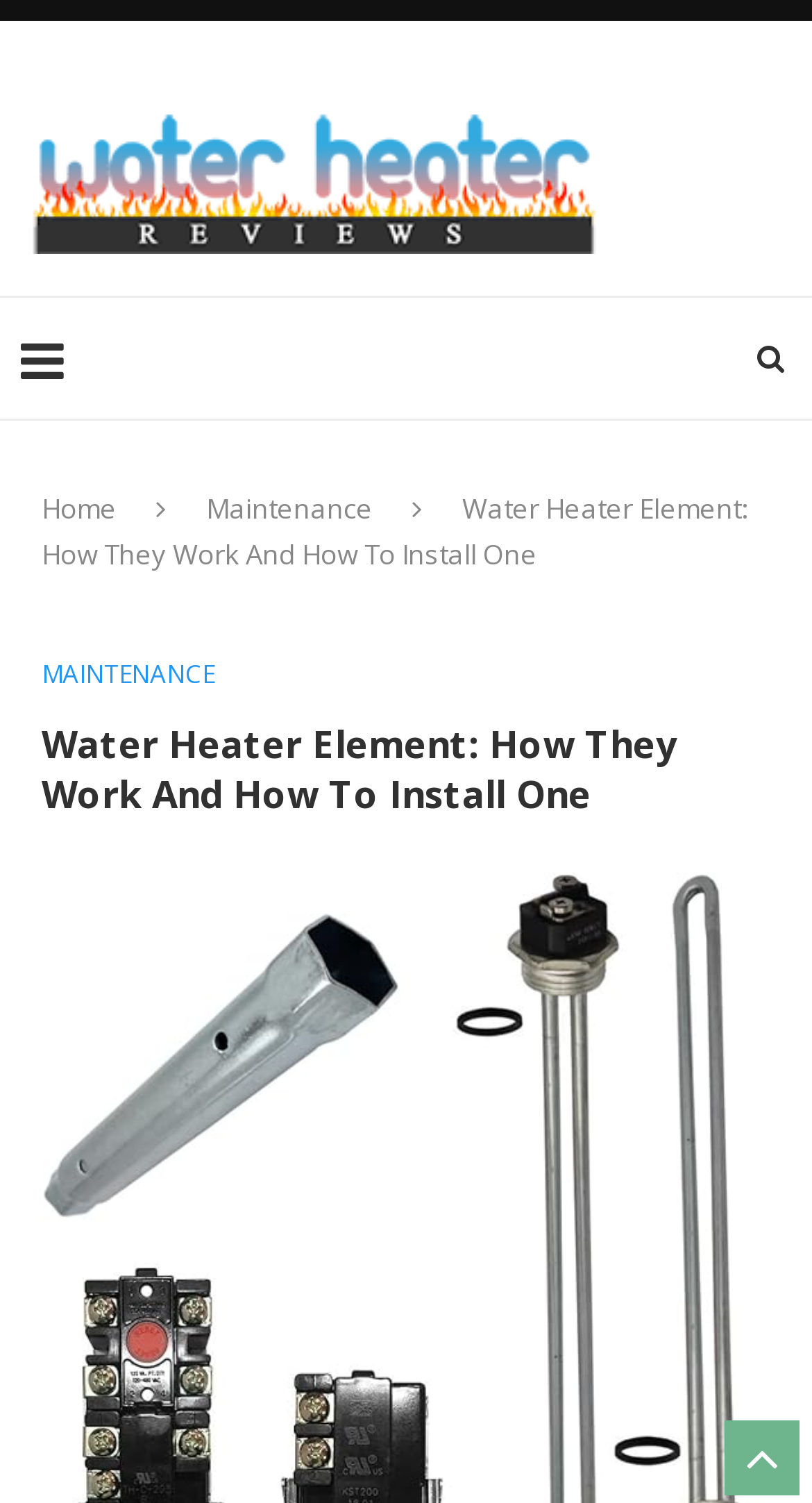Answer the question in a single word or phrase:
What is the purpose of the icon in the layout table?

Search